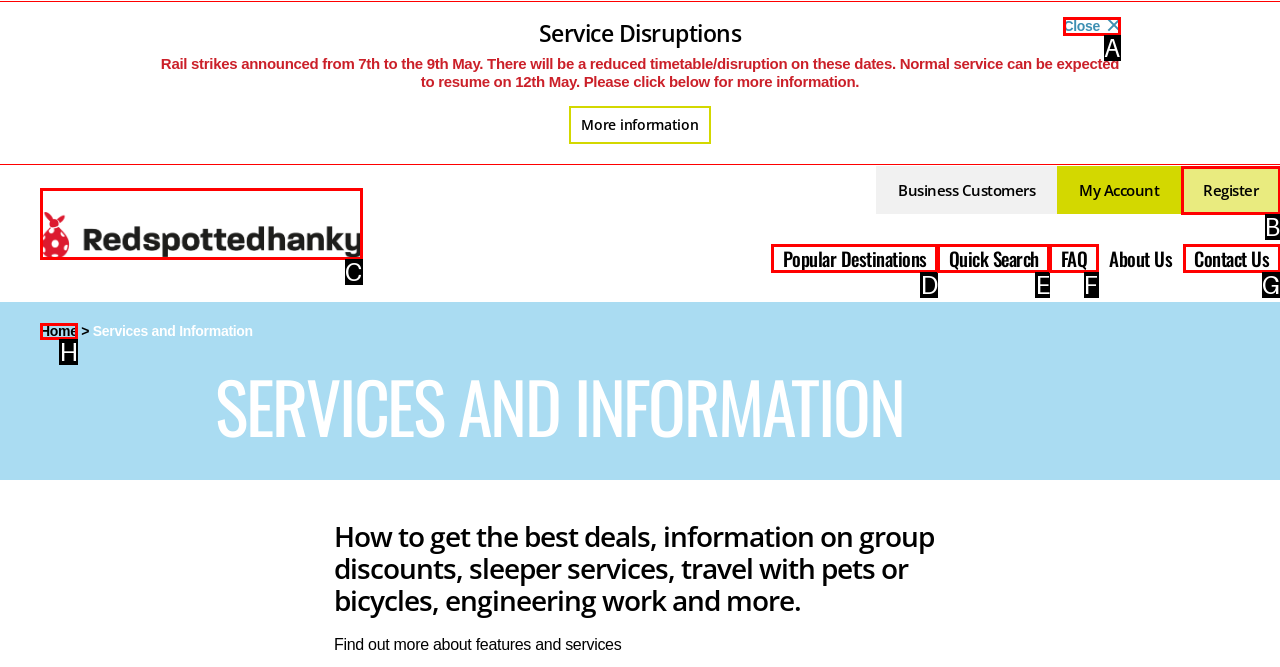Tell me which one HTML element best matches the description: Close Answer with the option's letter from the given choices directly.

A